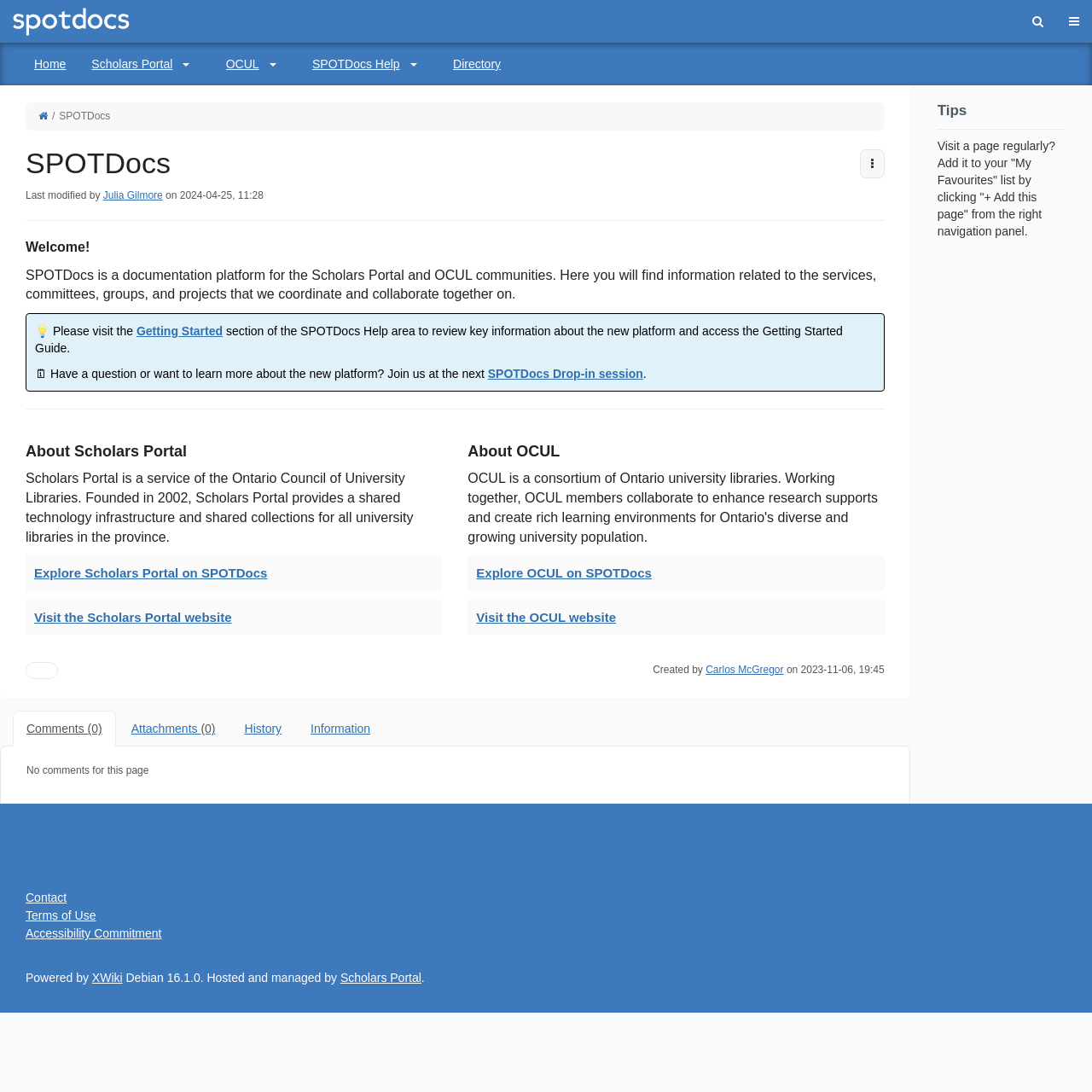Show me the bounding box coordinates of the clickable region to achieve the task as per the instruction: "Follow us on 'Facebook'".

None